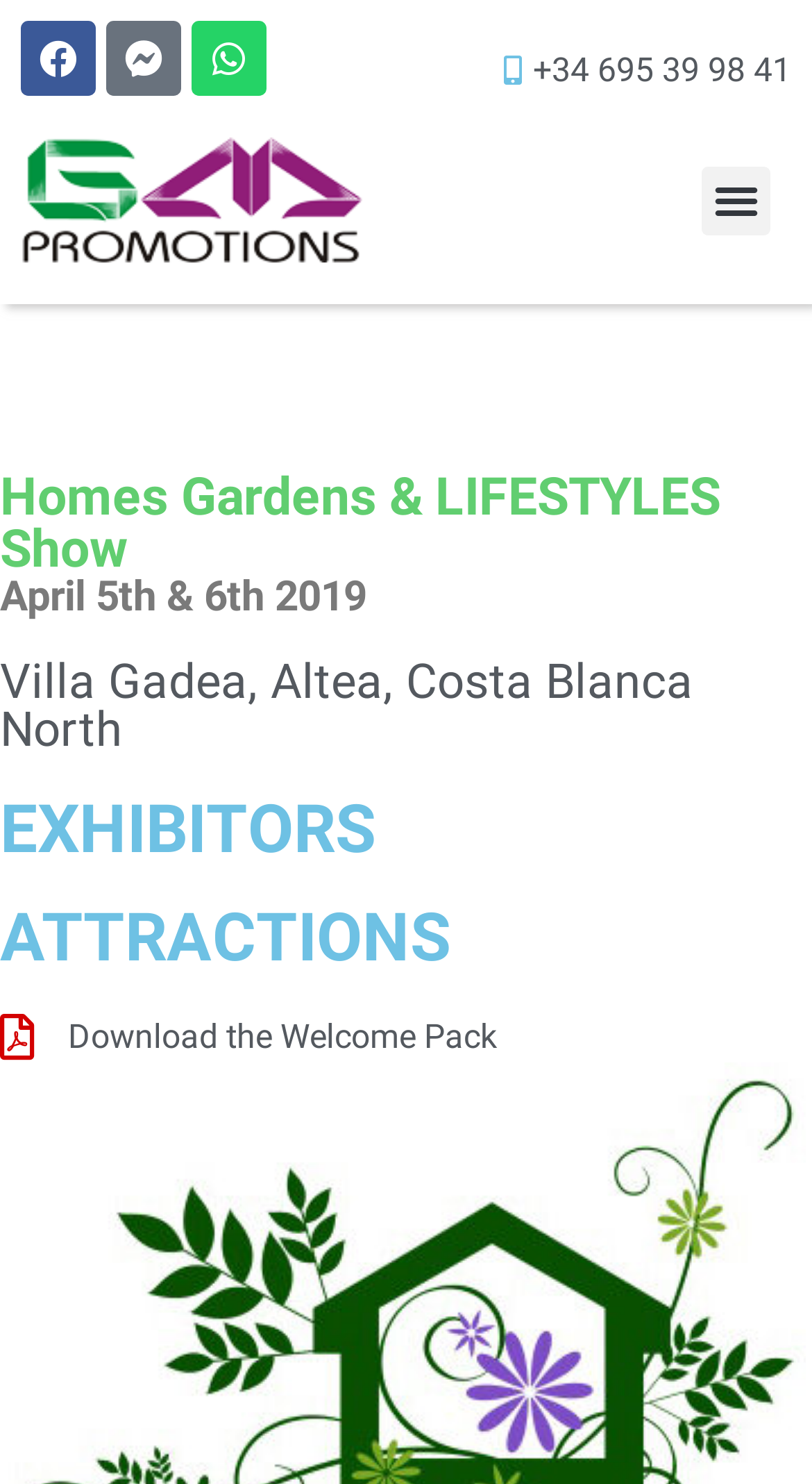Could you highlight the region that needs to be clicked to execute the instruction: "Open Facebook page"?

[0.026, 0.014, 0.118, 0.065]